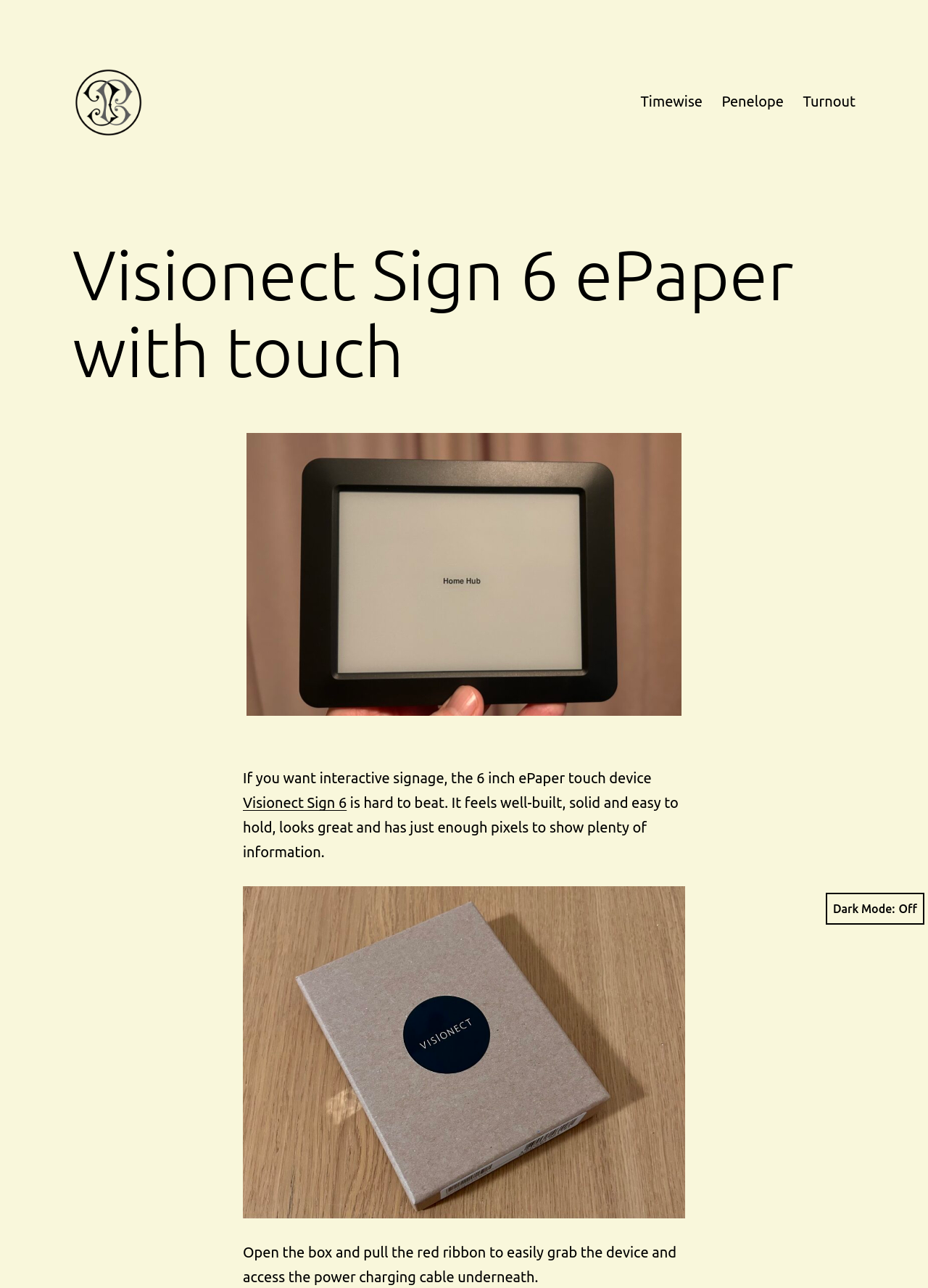Refer to the screenshot and give an in-depth answer to this question: What is the size of the device?

The webpage mentions '6 inch ePaper touch device', which indicates that the size of the device is 6 inches.